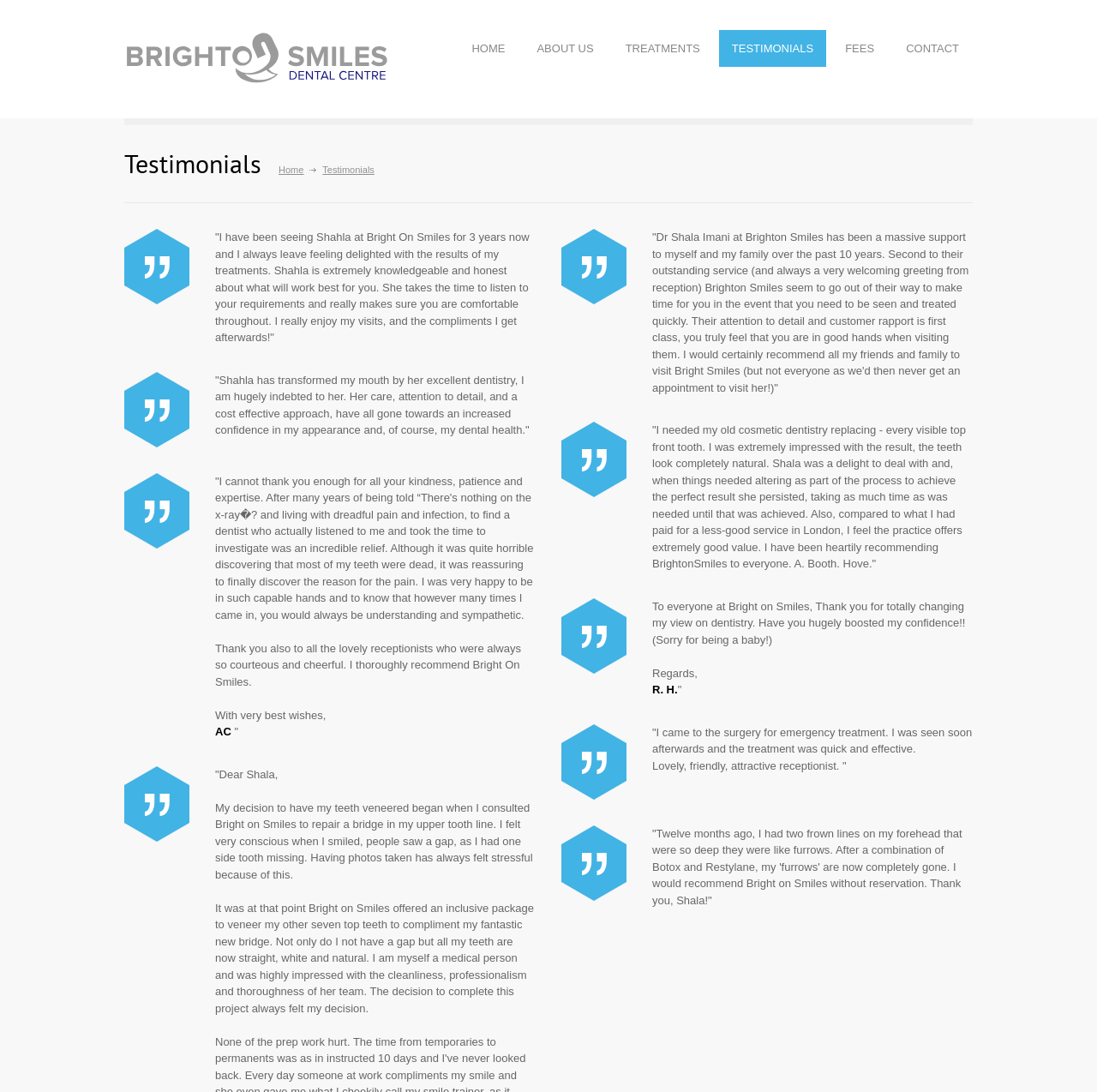Give a detailed account of the webpage, highlighting key information.

The webpage is for Brighton Smiles Dental Care, a private dental practice in Hove. At the top of the page, there is a logo image and a navigation menu with links to different sections of the website, including "HOME", "ABOUT US", "TREATMENTS", "TESTIMONIALS", "FEES", and "CONTACT".

Below the navigation menu, there is a heading that reads "Testimonials". This section takes up most of the page and features several customer testimonials, each with a quote and a name. The testimonials are arranged in a vertical column, with each one below the previous one. The quotes are quite long and describe the customers' positive experiences with Brighton Smiles Dental Care.

The testimonials are grouped into sections, with each section separated by a small gap. There are a total of 7 sections, each with a quote and a name. The quotes are from satisfied customers who have had various treatments at the dental practice, including dental care, veneers, and cosmetic dentistry. They praise the practice's professionalism, attention to detail, and friendly service.

Overall, the webpage is focused on showcasing the positive experiences of Brighton Smiles Dental Care's customers, with the aim of building trust and credibility with potential patients.